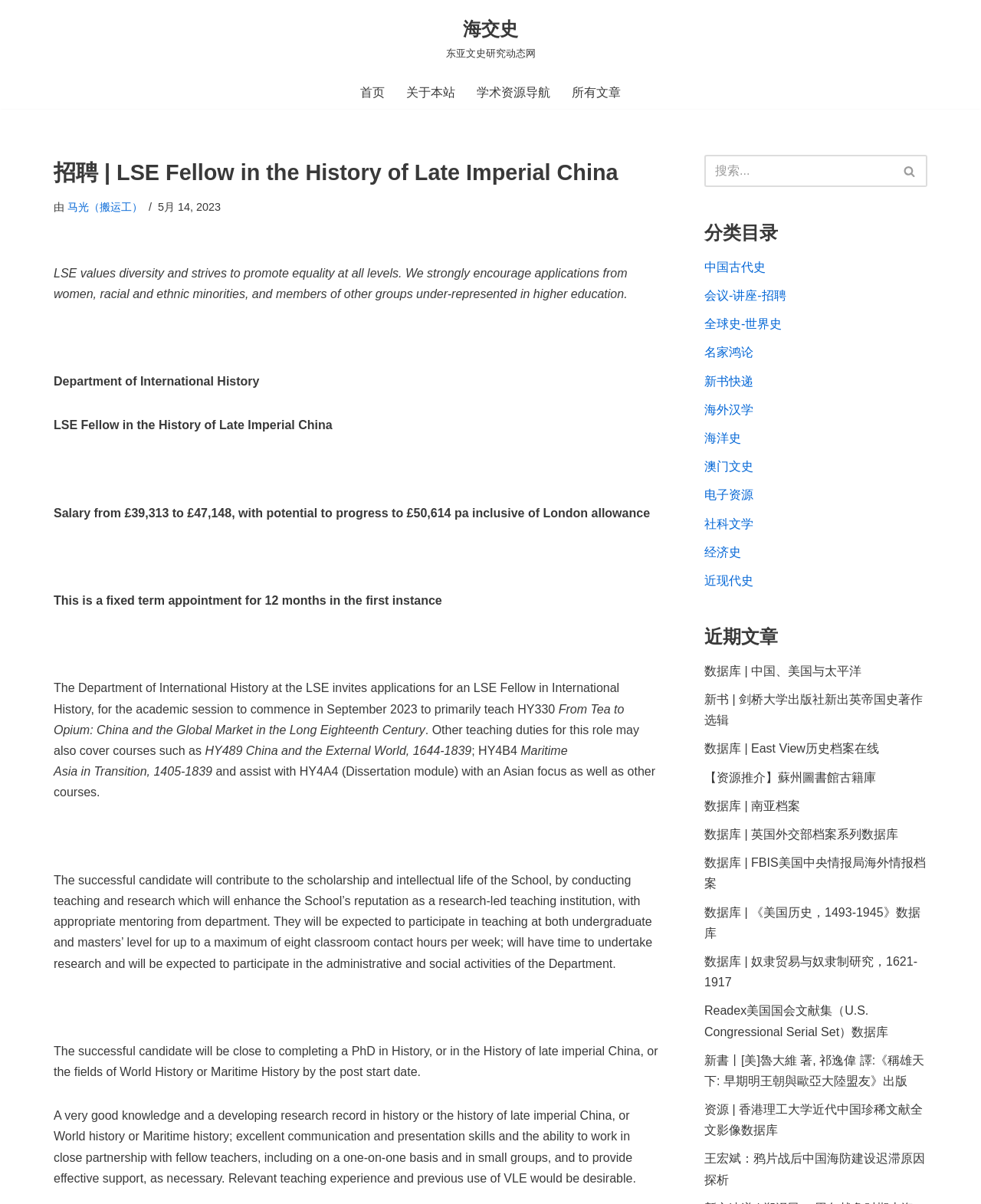Please find and report the bounding box coordinates of the element to click in order to perform the following action: "view the category of 中国古代史". The coordinates should be expressed as four float numbers between 0 and 1, in the format [left, top, right, bottom].

[0.718, 0.216, 0.78, 0.227]